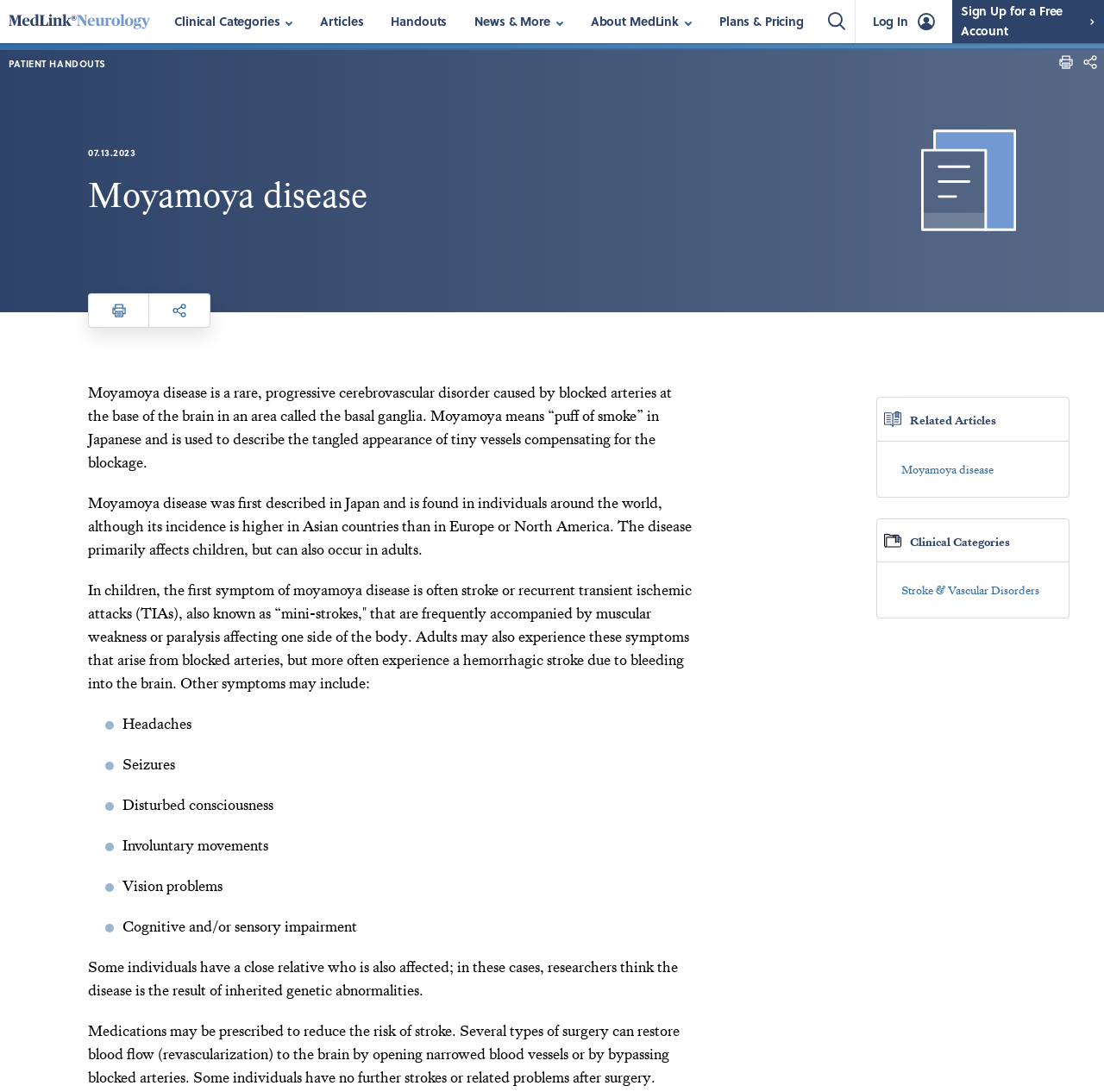What is the purpose of the 'print' and 'share' buttons on the webpage? Look at the image and give a one-word or short phrase answer.

To print or share the handout